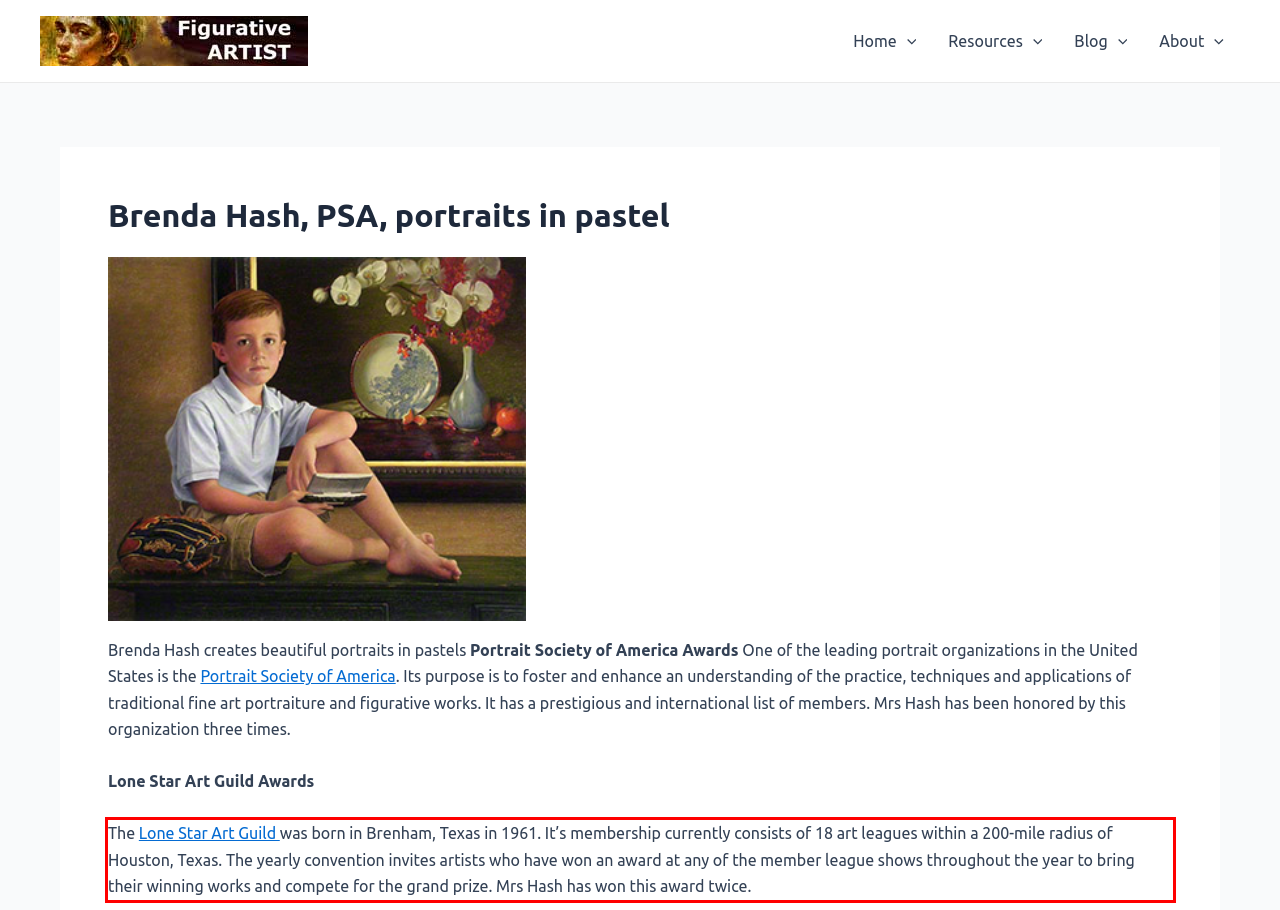There is a UI element on the webpage screenshot marked by a red bounding box. Extract and generate the text content from within this red box.

The Lone Star Art Guild was born in Brenham, Texas in 1961. It’s membership currently consists of 18 art leagues within a 200-mile radius of Houston, Texas. The yearly convention invites artists who have won an award at any of the member league shows throughout the year to bring their winning works and compete for the grand prize. Mrs Hash has won this award twice.